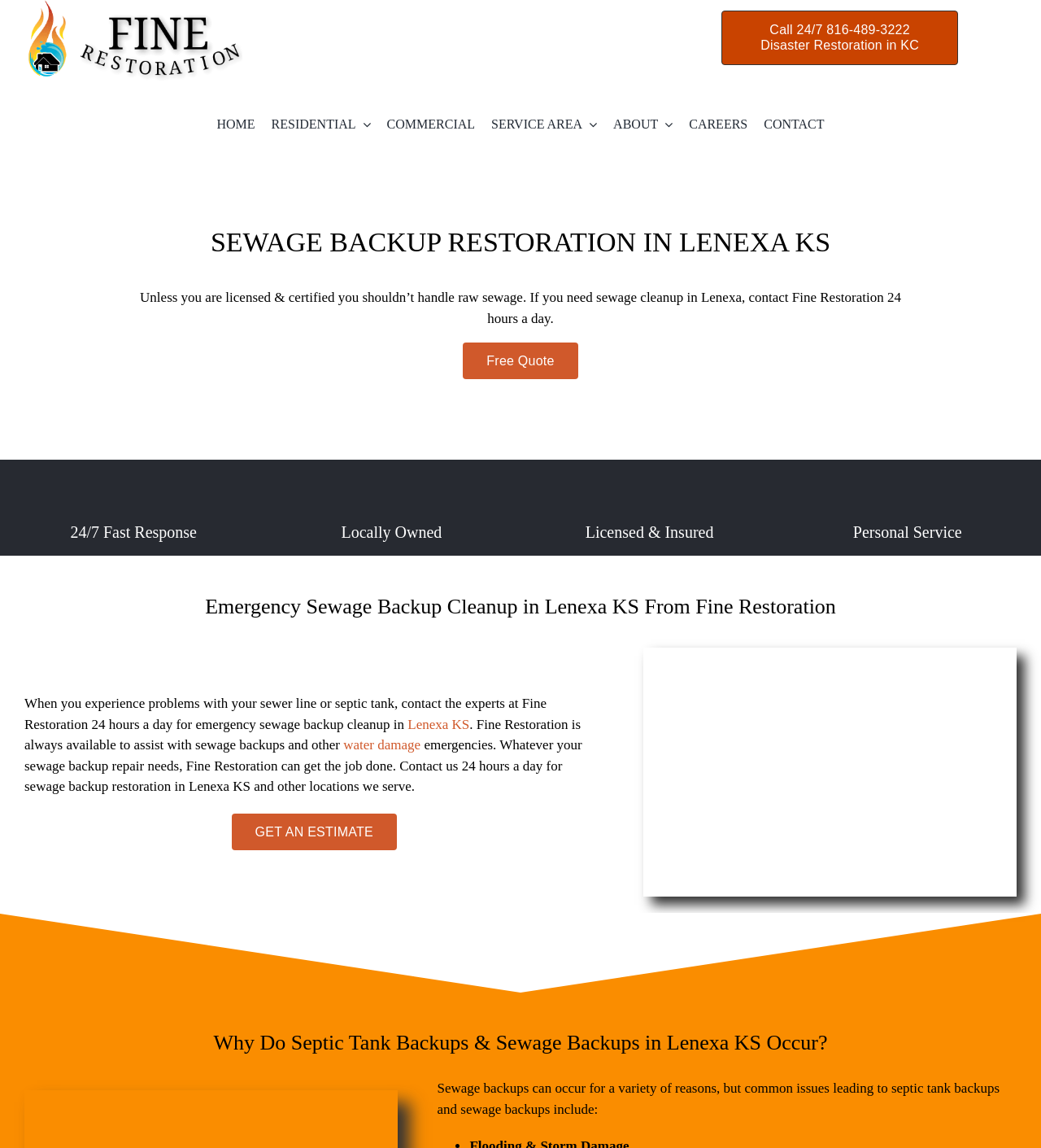Refer to the element description GET AN ESTIMATE and identify the corresponding bounding box in the screenshot. Format the coordinates as (top-left x, top-left y, bottom-right x, bottom-right y) with values in the range of 0 to 1.

[0.222, 0.709, 0.381, 0.741]